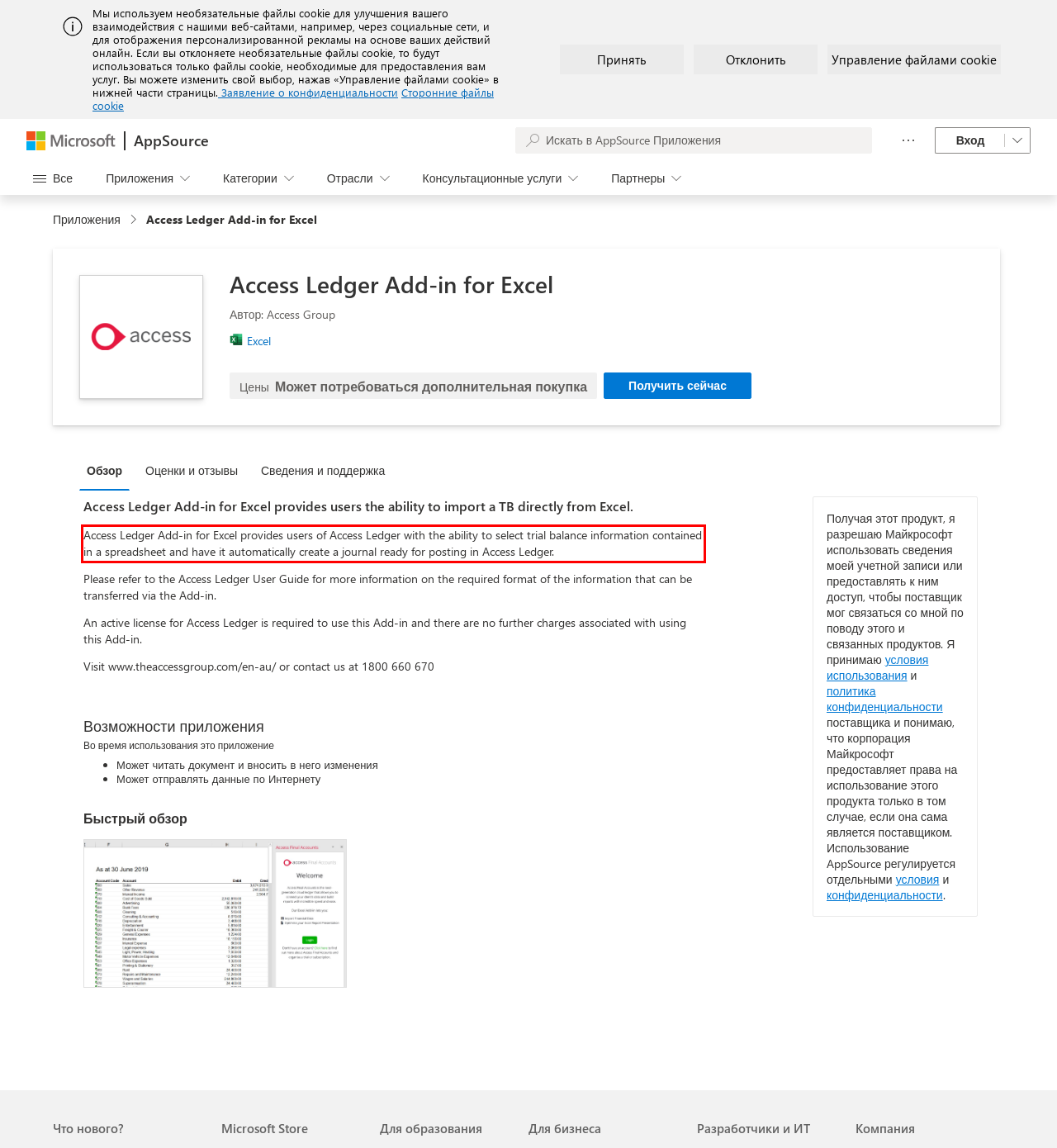Please extract the text content from the UI element enclosed by the red rectangle in the screenshot.

Access Ledger Add-in for Excel provides users of Access Ledger with the ability to select trial balance information contained in a spreadsheet and have it automatically create a journal ready for posting in Access Ledger.